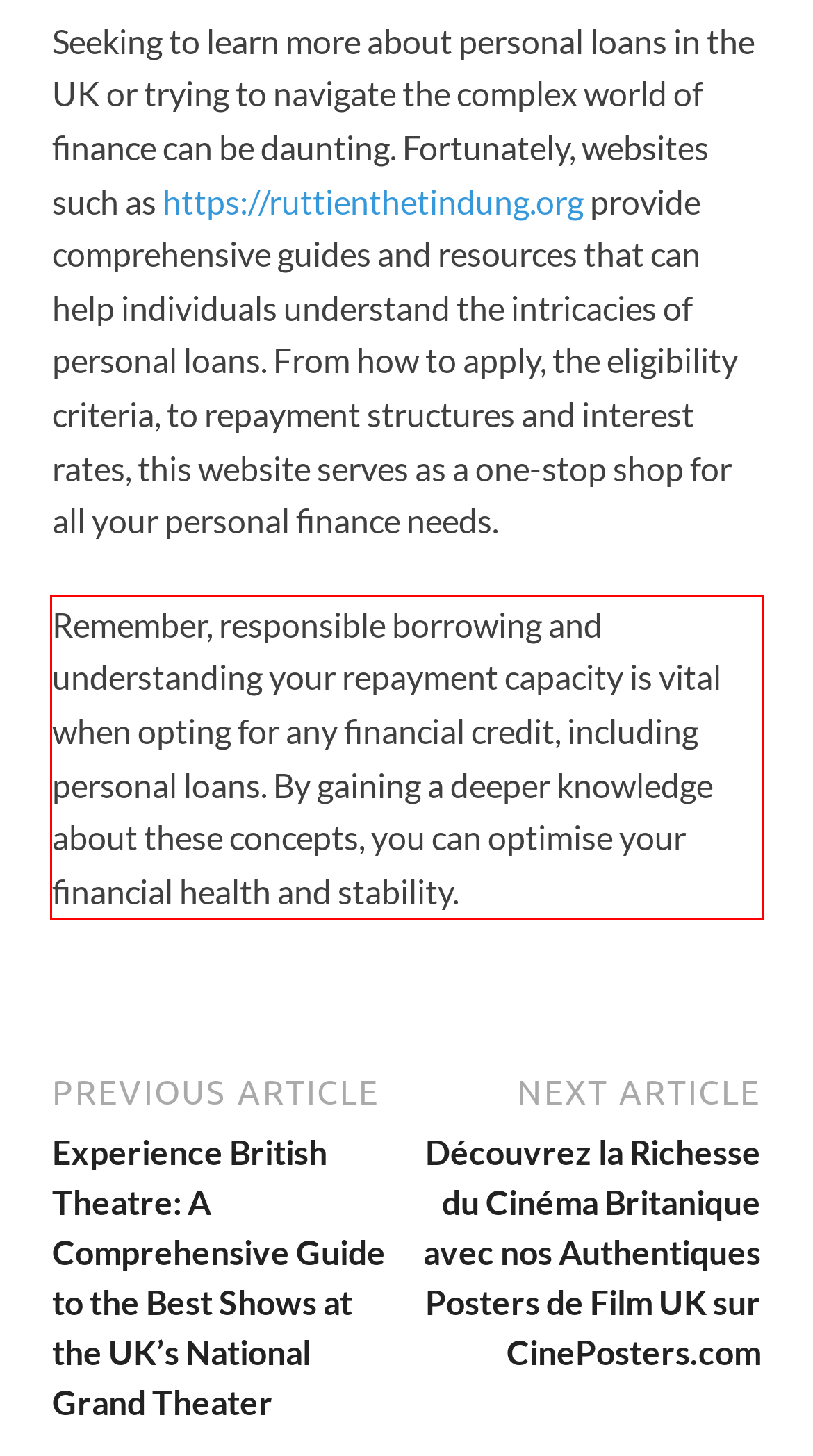Please perform OCR on the UI element surrounded by the red bounding box in the given webpage screenshot and extract its text content.

Remember, responsible borrowing and understanding your repayment capacity is vital when opting for any financial credit, including personal loans. By gaining a deeper knowledge about these concepts, you can optimise your financial health and stability.